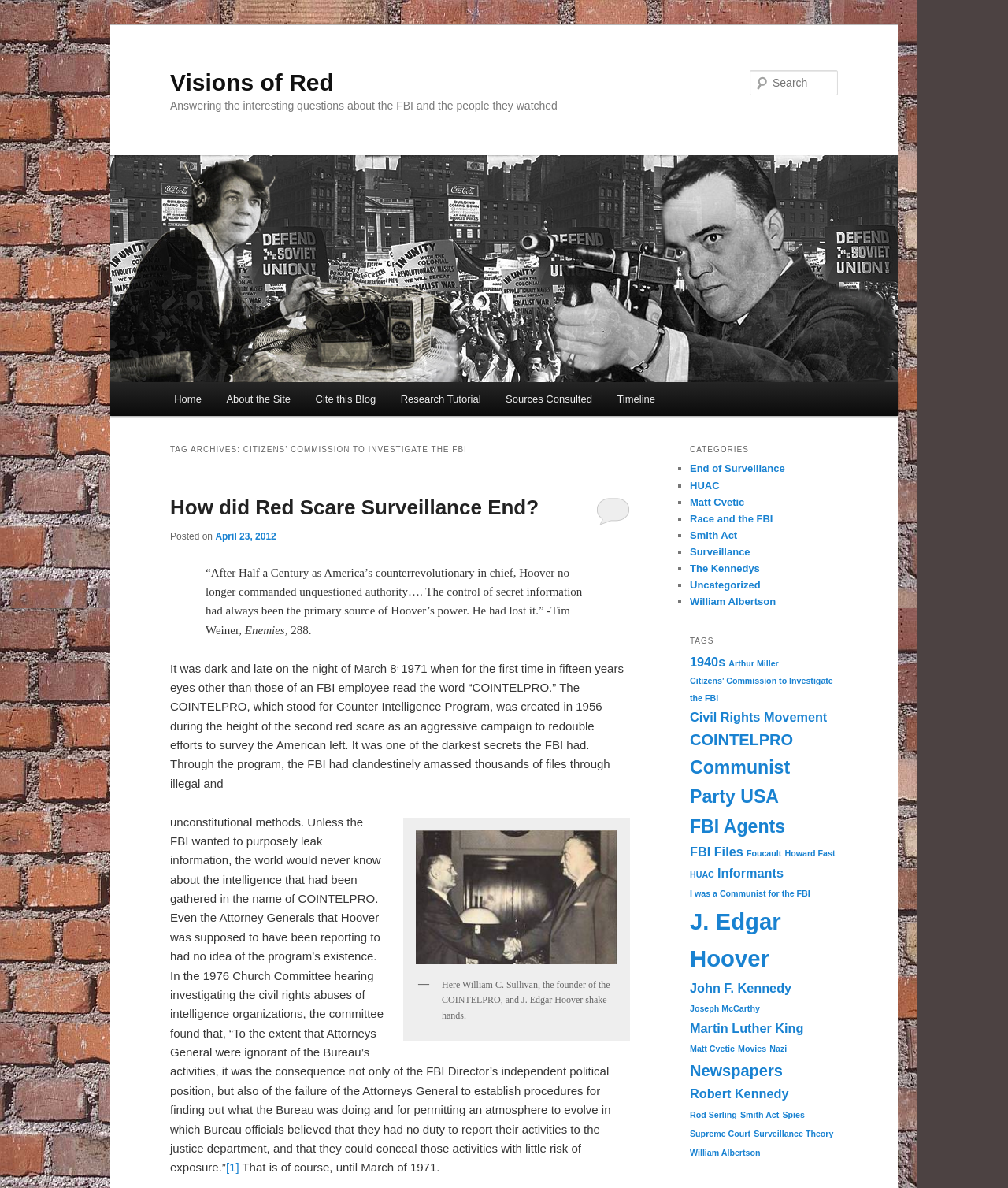Identify the bounding box coordinates for the element you need to click to achieve the following task: "Go to Home page". The coordinates must be four float values ranging from 0 to 1, formatted as [left, top, right, bottom].

[0.16, 0.321, 0.212, 0.35]